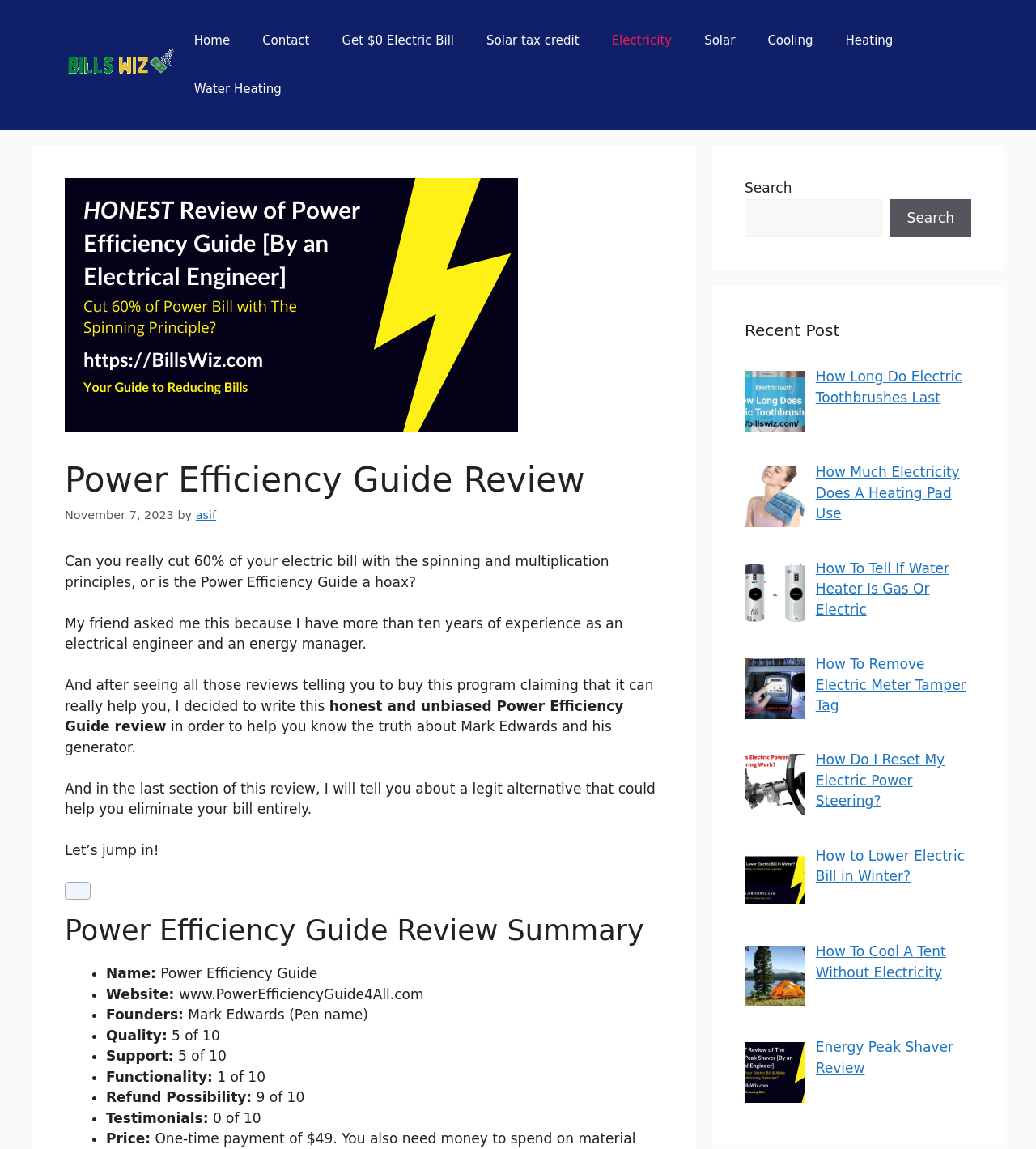How many years of experience does the author have as an electrical engineer and energy manager?
Using the image, give a concise answer in the form of a single word or short phrase.

more than ten